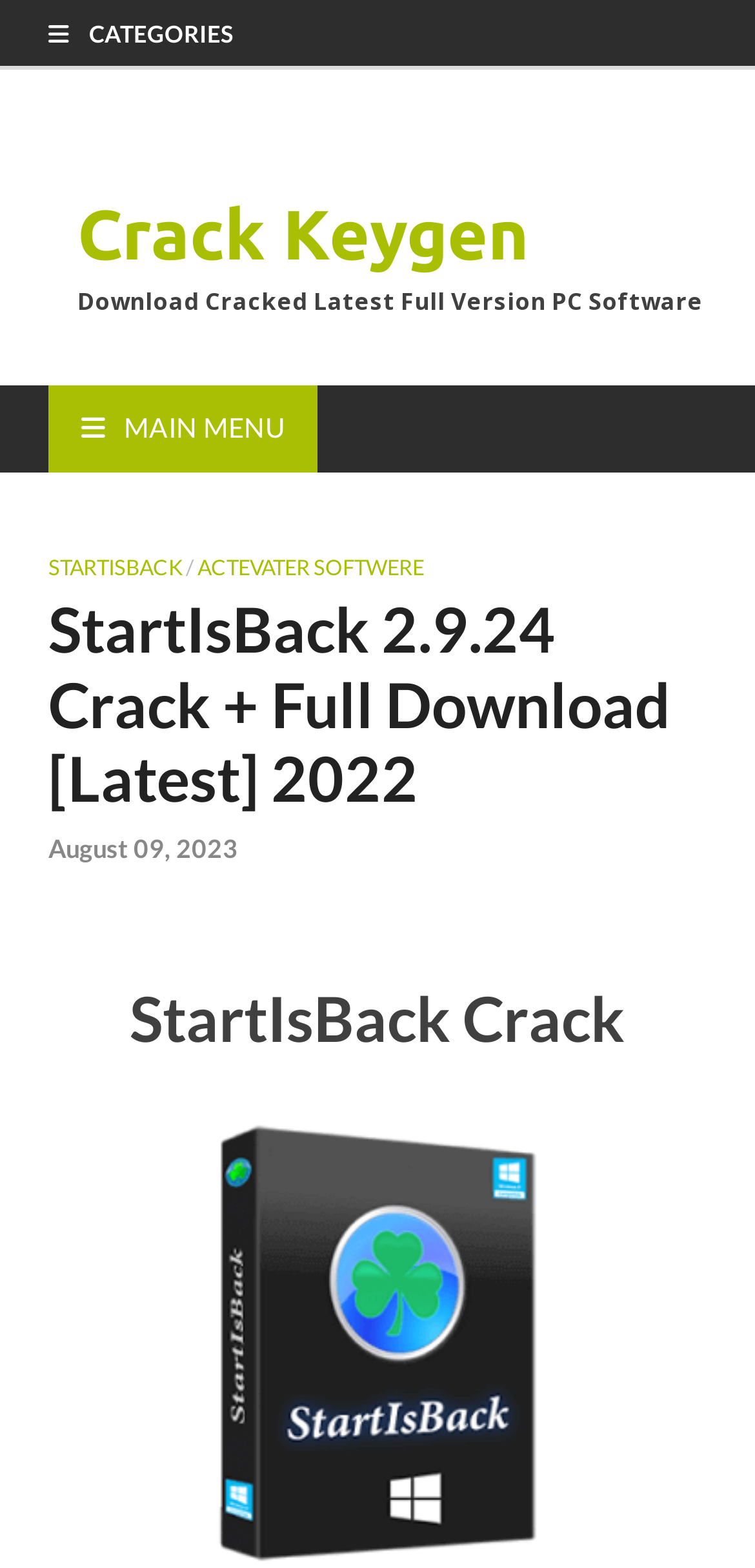Provide your answer in one word or a succinct phrase for the question: 
How many main menu items are there?

3